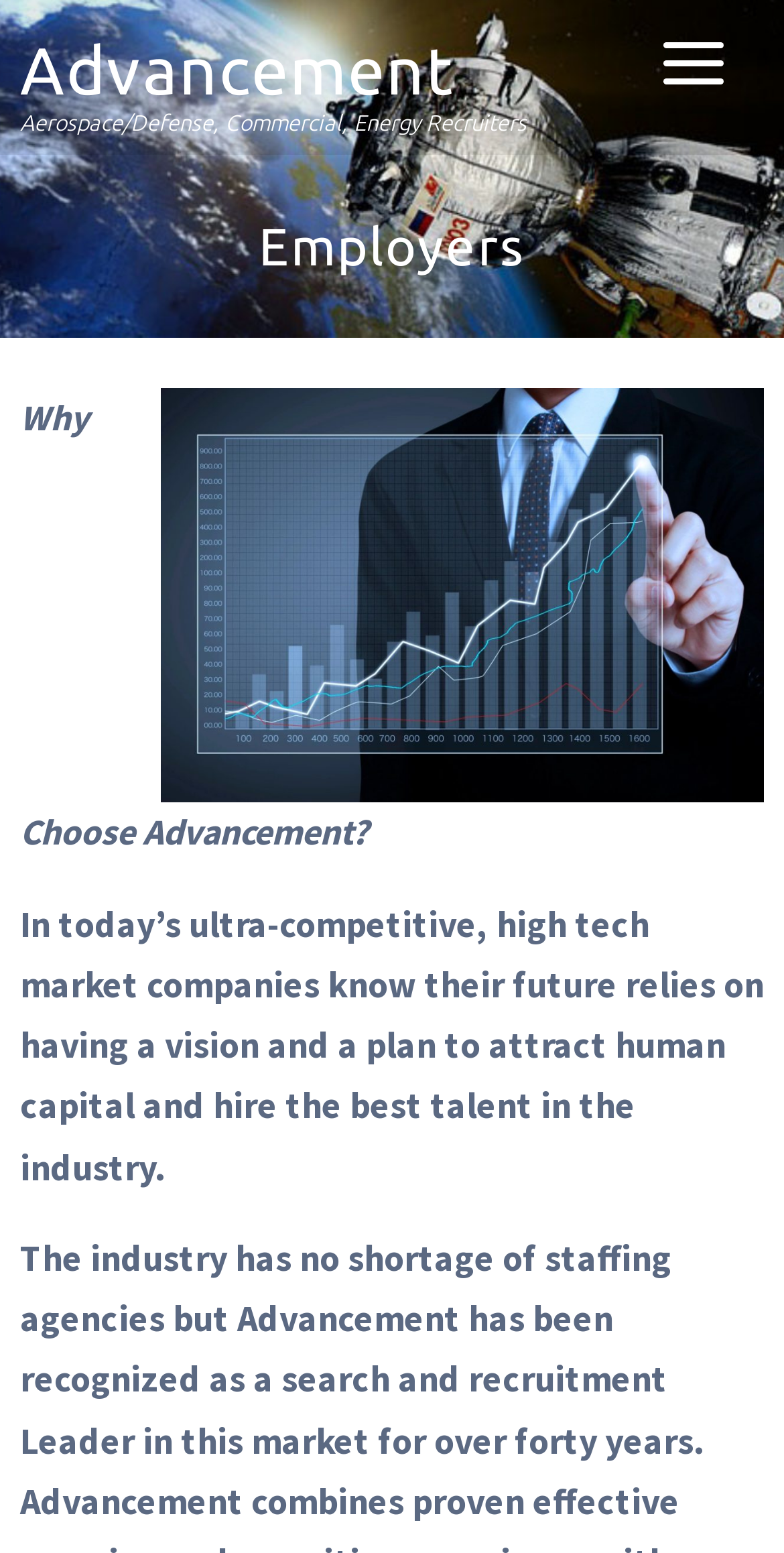Show the bounding box coordinates for the HTML element described as: "Advancement".

[0.026, 0.021, 0.579, 0.069]